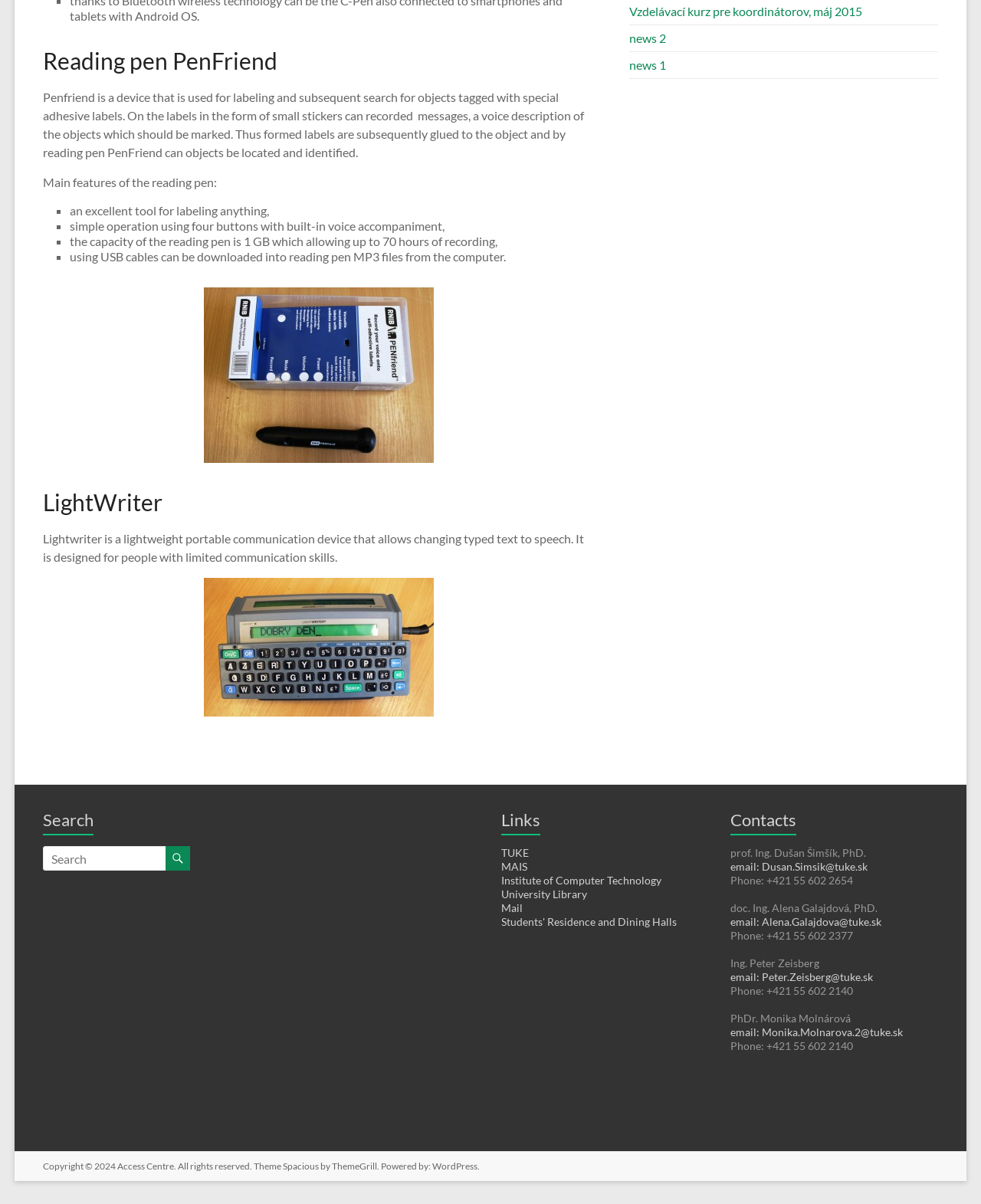Please determine the bounding box of the UI element that matches this description: Tra cứu câu hỏi ID. The coordinates should be given as (top-left x, top-left y, bottom-right x, bottom-right y), with all values between 0 and 1.

None